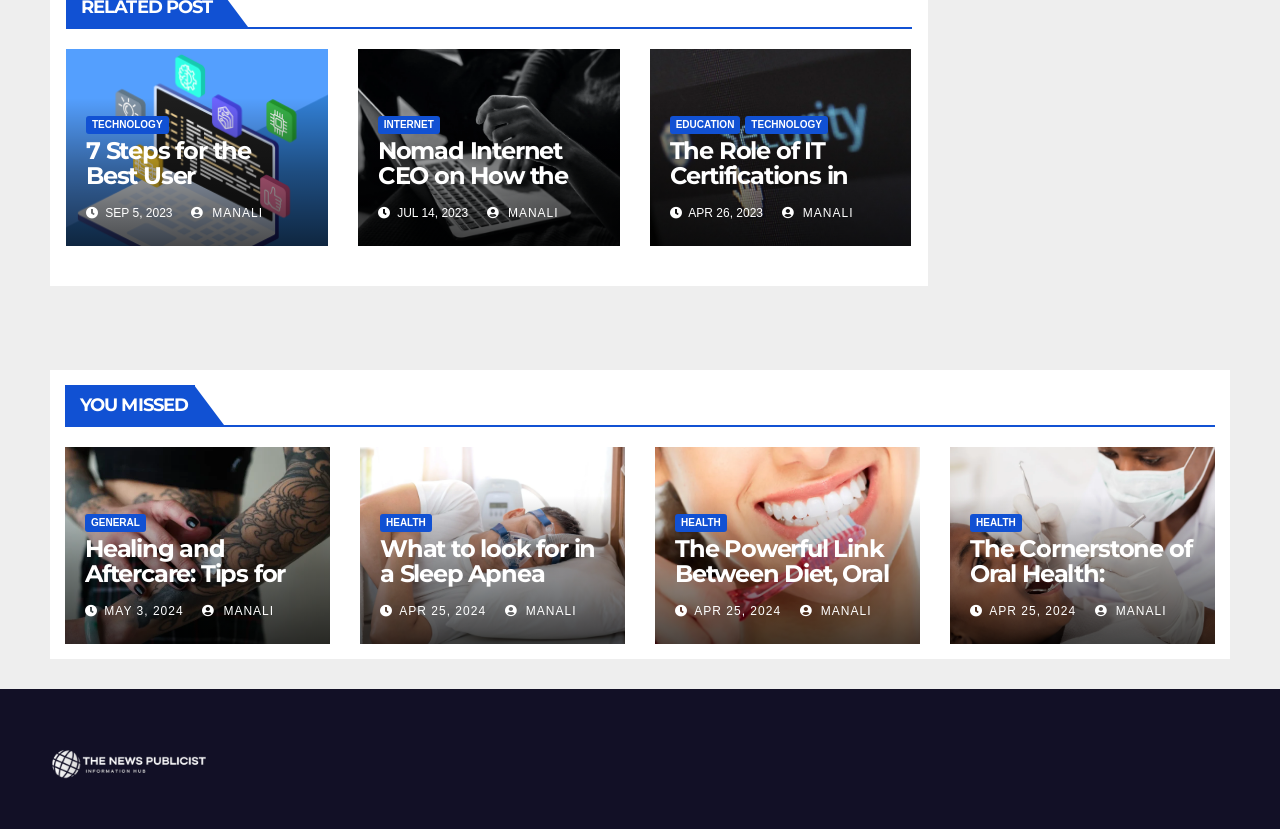Using the format (top-left x, top-left y, bottom-right x, bottom-right y), provide the bounding box coordinates for the described UI element. All values should be floating point numbers between 0 and 1: Manali

[0.394, 0.728, 0.45, 0.745]